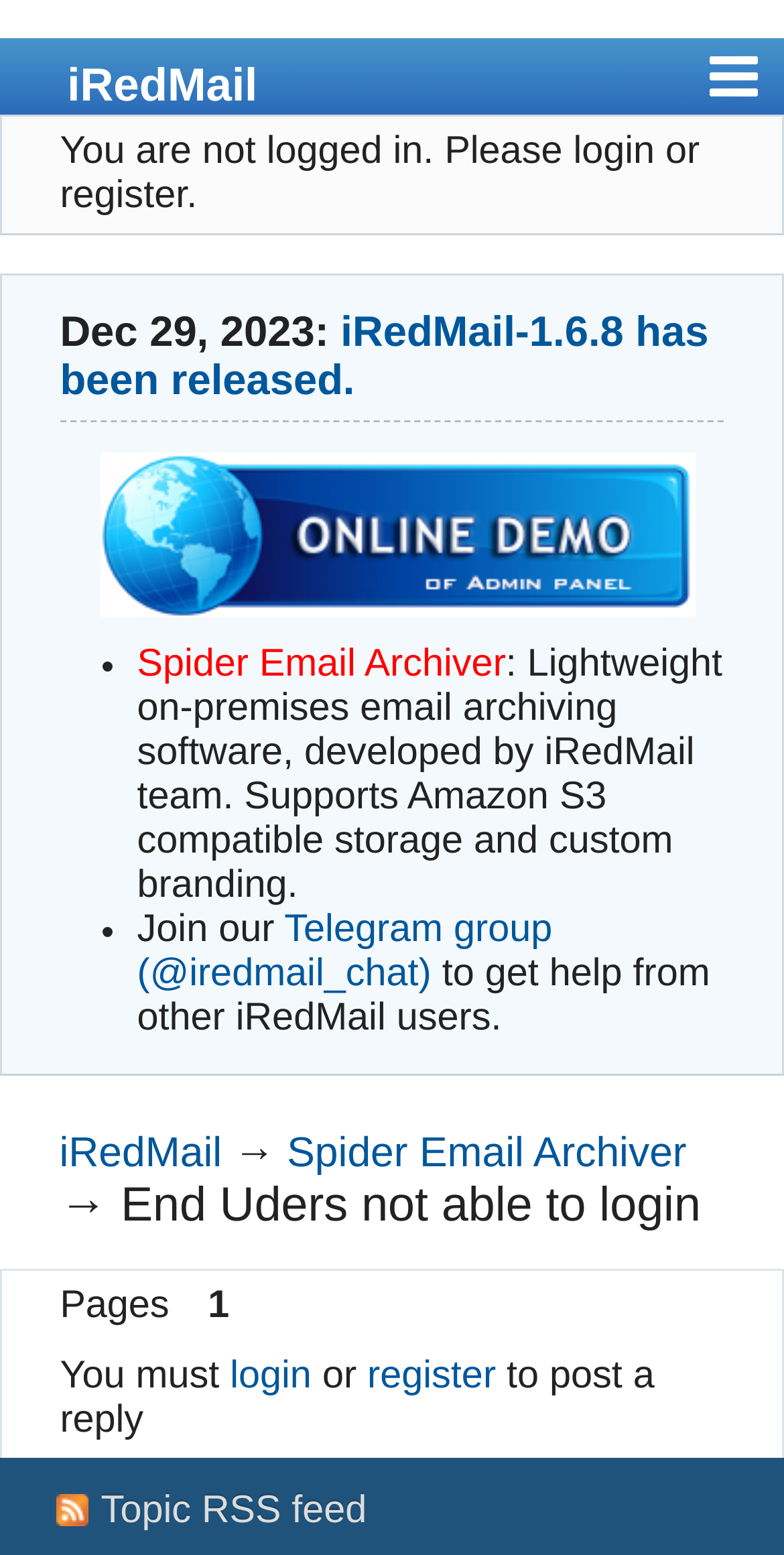Find the bounding box coordinates for the area you need to click to carry out the instruction: "Join the Telegram group". The coordinates should be four float numbers between 0 and 1, indicated as [left, top, right, bottom].

[0.175, 0.584, 0.705, 0.64]